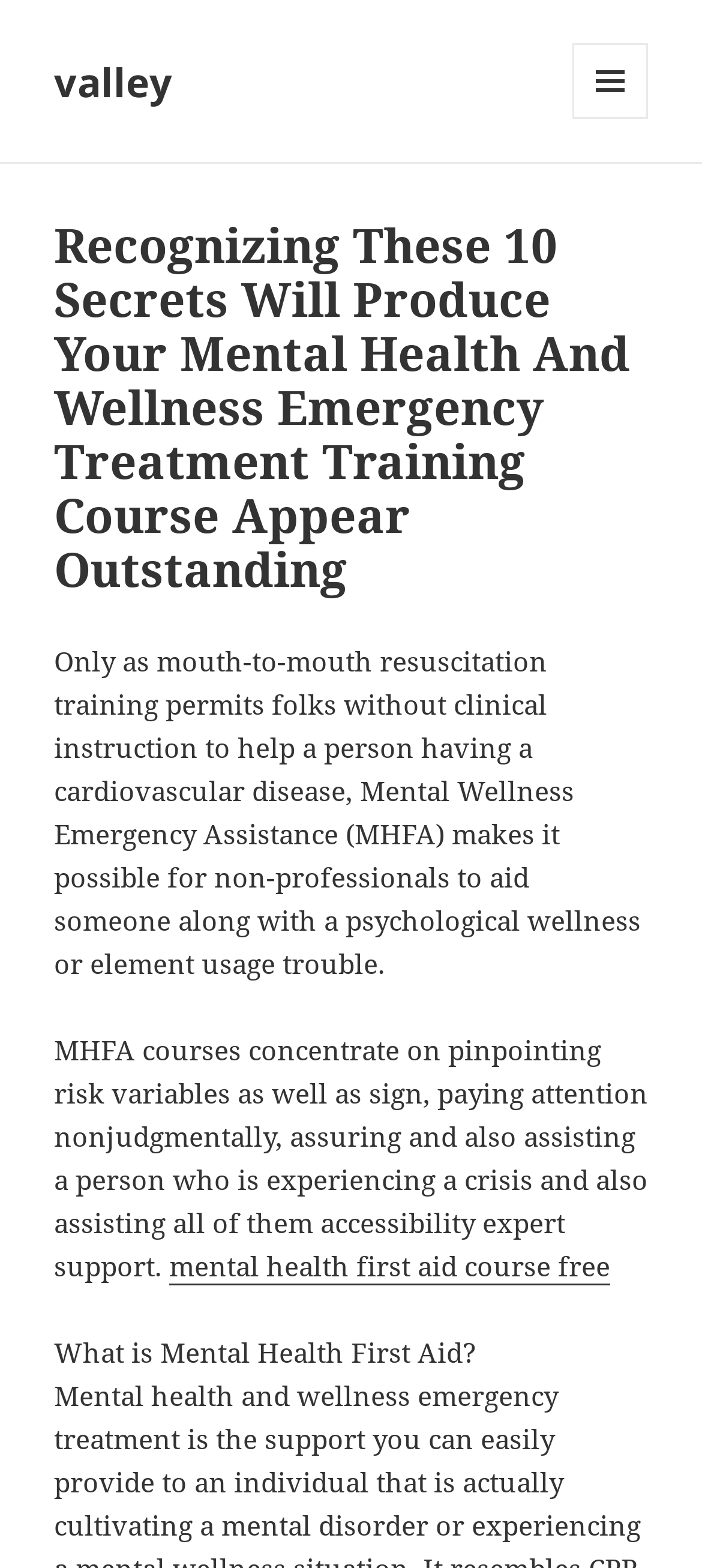Using the element description: "Menu and widgets", determine the bounding box coordinates. The coordinates should be in the format [left, top, right, bottom], with values between 0 and 1.

[0.815, 0.028, 0.923, 0.076]